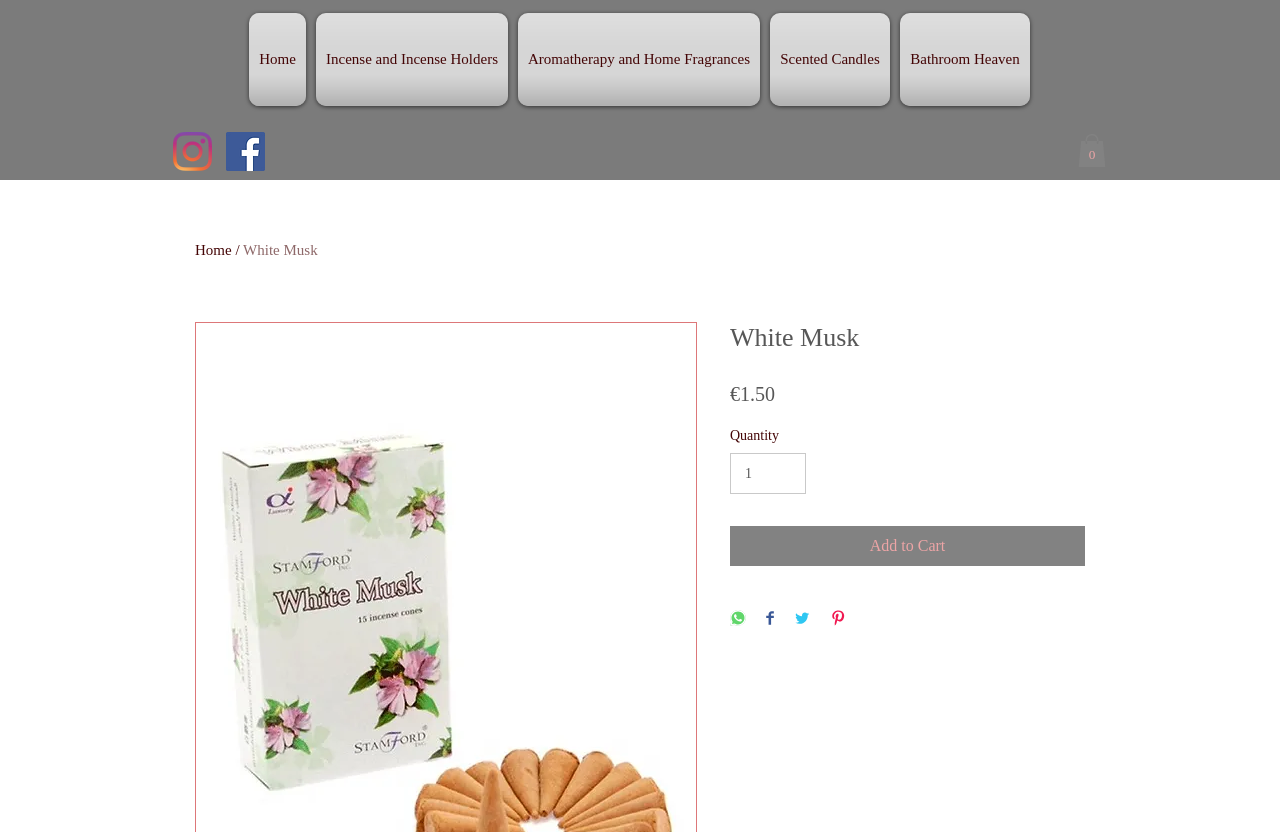Find the bounding box coordinates for the HTML element specified by: "Aromatherapy and Home Fragrances".

[0.401, 0.016, 0.598, 0.127]